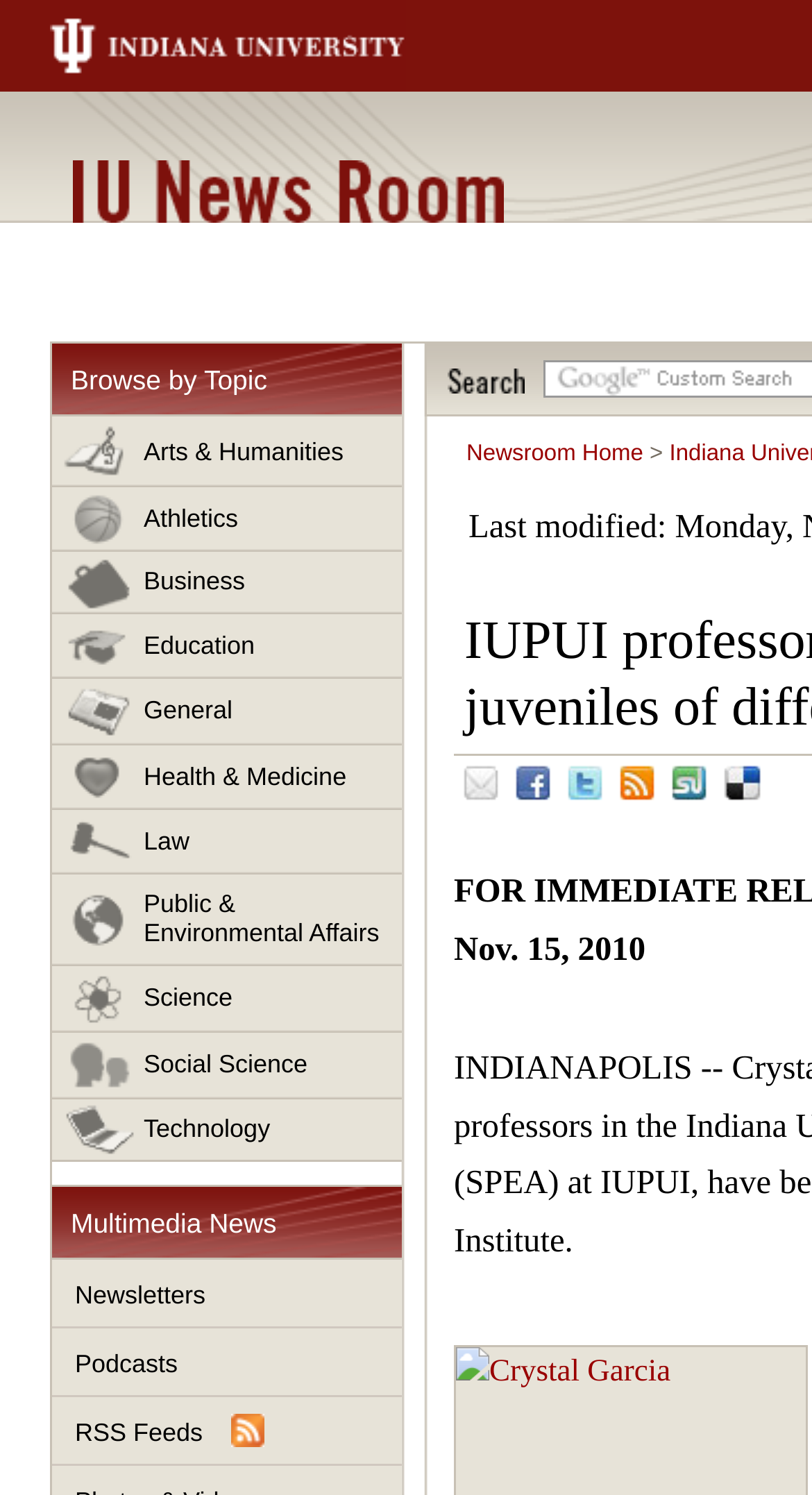Please identify the bounding box coordinates of where to click in order to follow the instruction: "Browse by topic".

[0.064, 0.23, 0.495, 0.279]